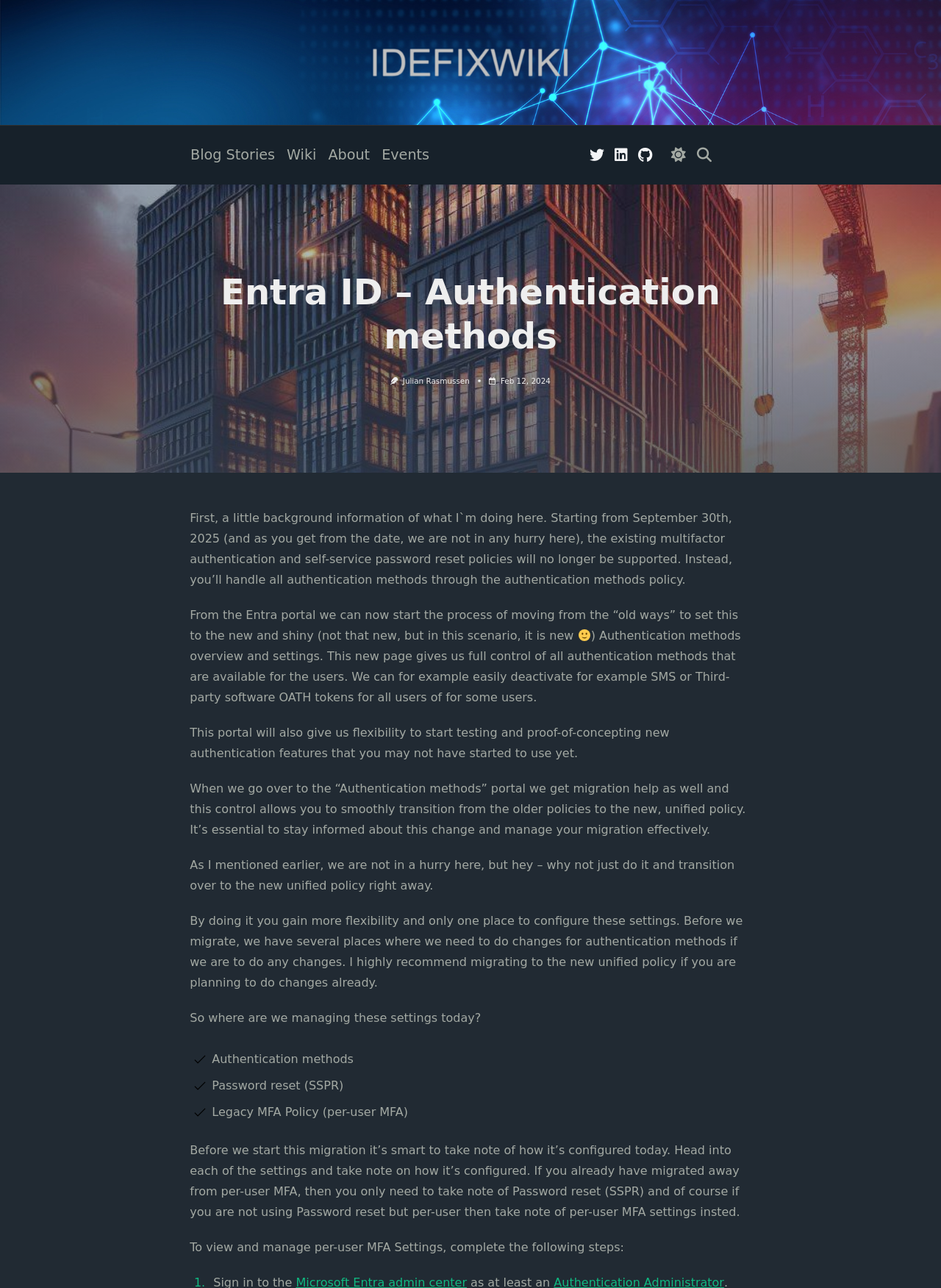Identify the bounding box for the UI element described as: "Feb 12, 2024Mar 19, 2024". The coordinates should be four float numbers between 0 and 1, i.e., [left, top, right, bottom].

[0.532, 0.292, 0.585, 0.299]